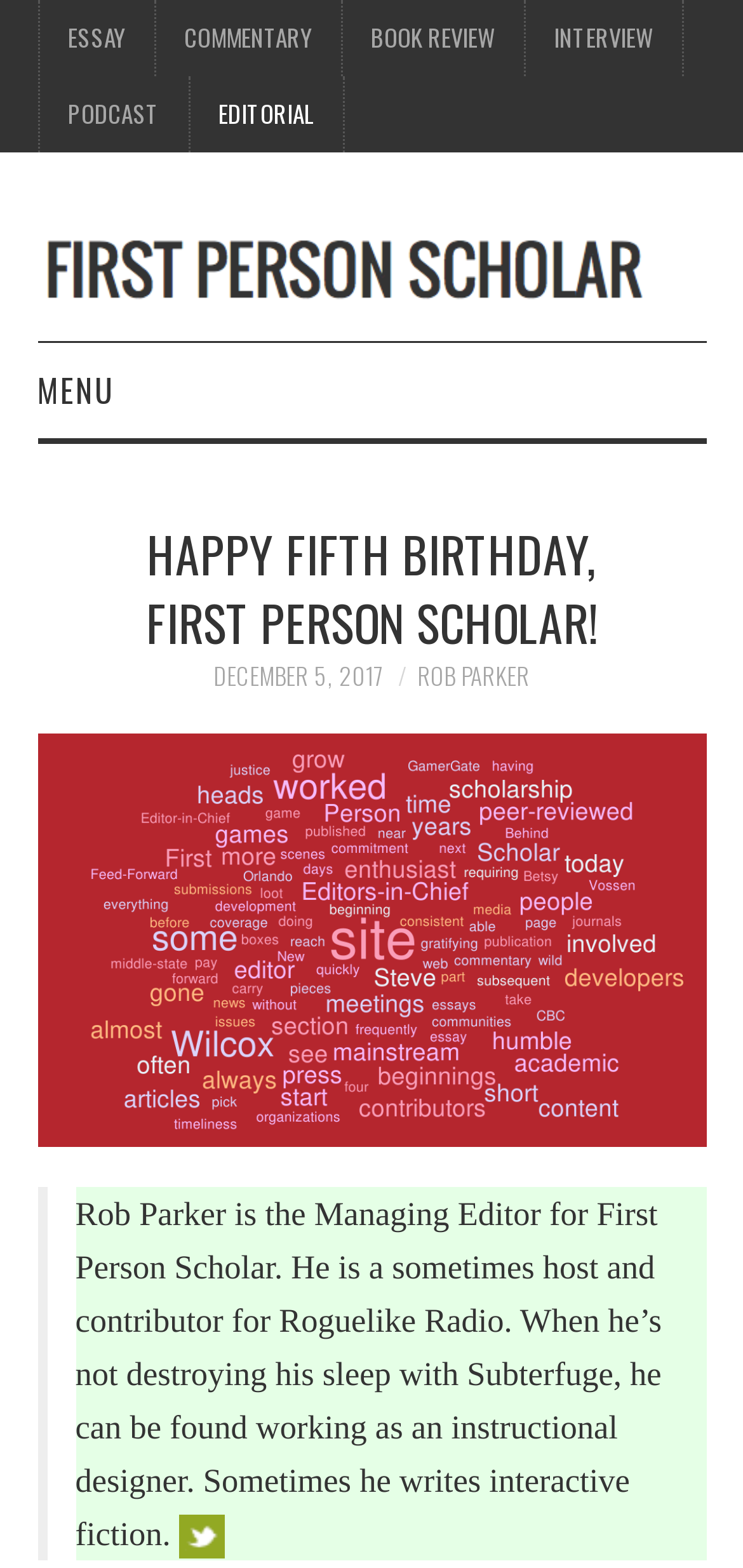What is Rob Parker's role in Roguelike Radio?
Relying on the image, give a concise answer in one word or a brief phrase.

sometimes host and contributor